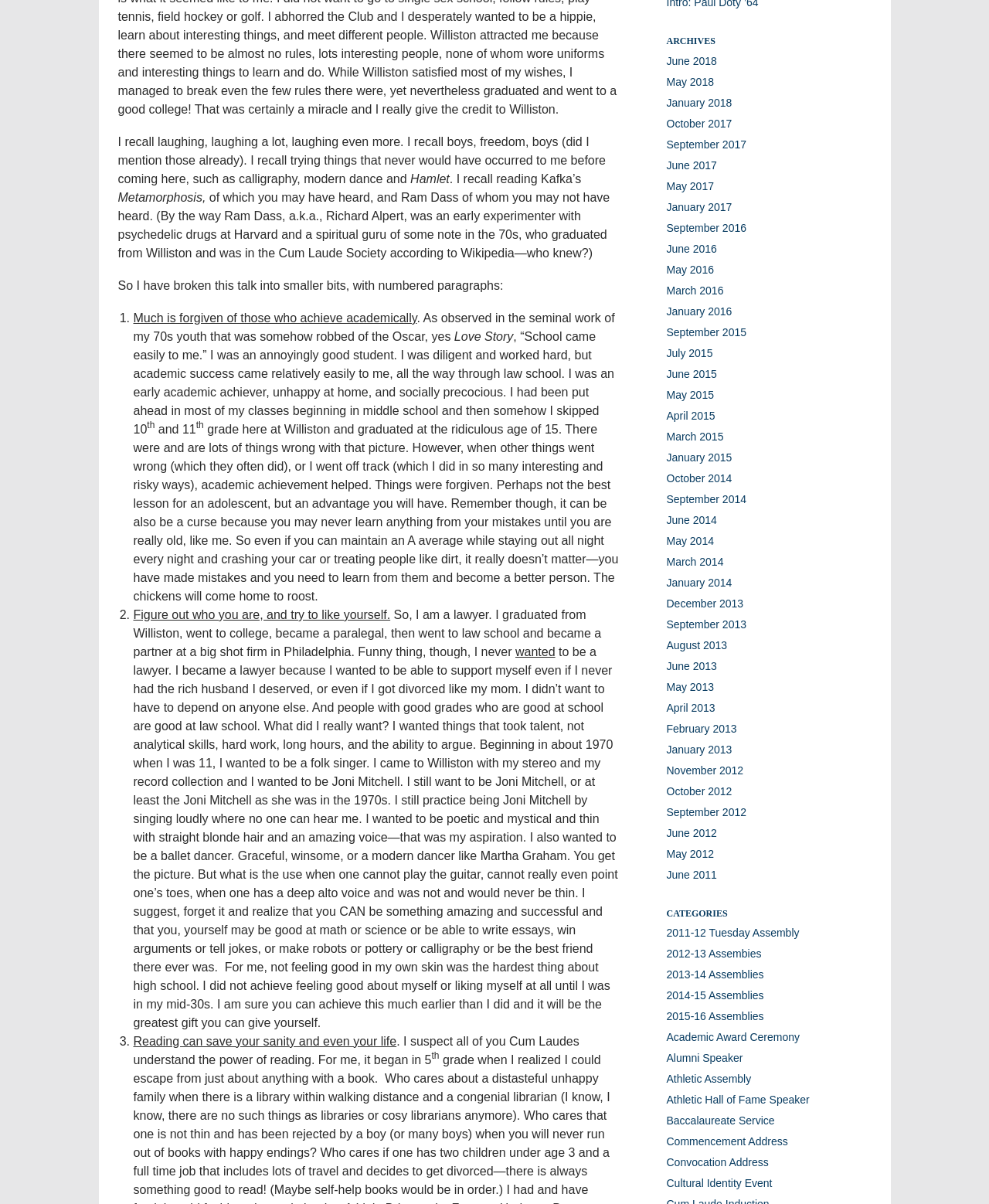How many links are there under the 'ARCHIVES' heading?
Based on the screenshot, provide your answer in one word or phrase.

30